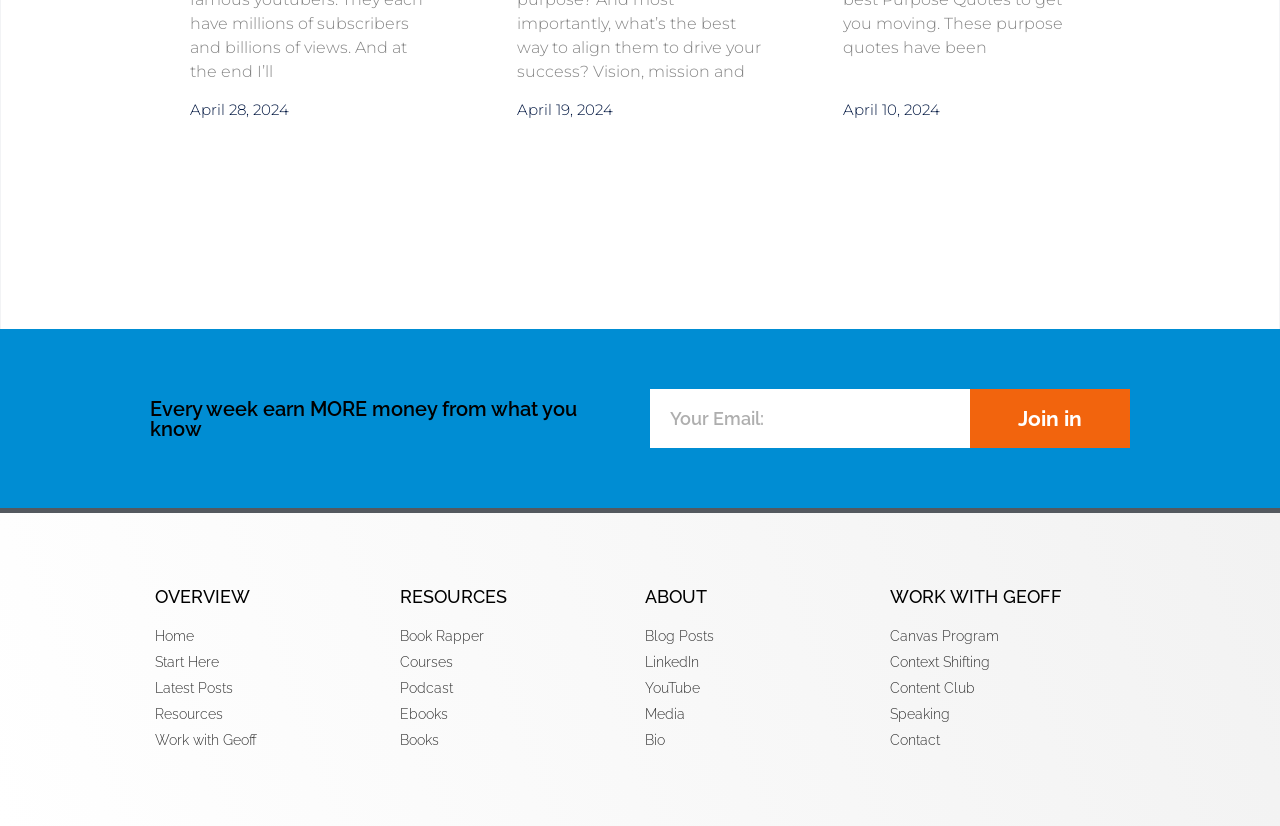Please predict the bounding box coordinates of the element's region where a click is necessary to complete the following instruction: "Contact Geoff". The coordinates should be represented by four float numbers between 0 and 1, i.e., [left, top, right, bottom].

[0.695, 0.884, 0.879, 0.91]